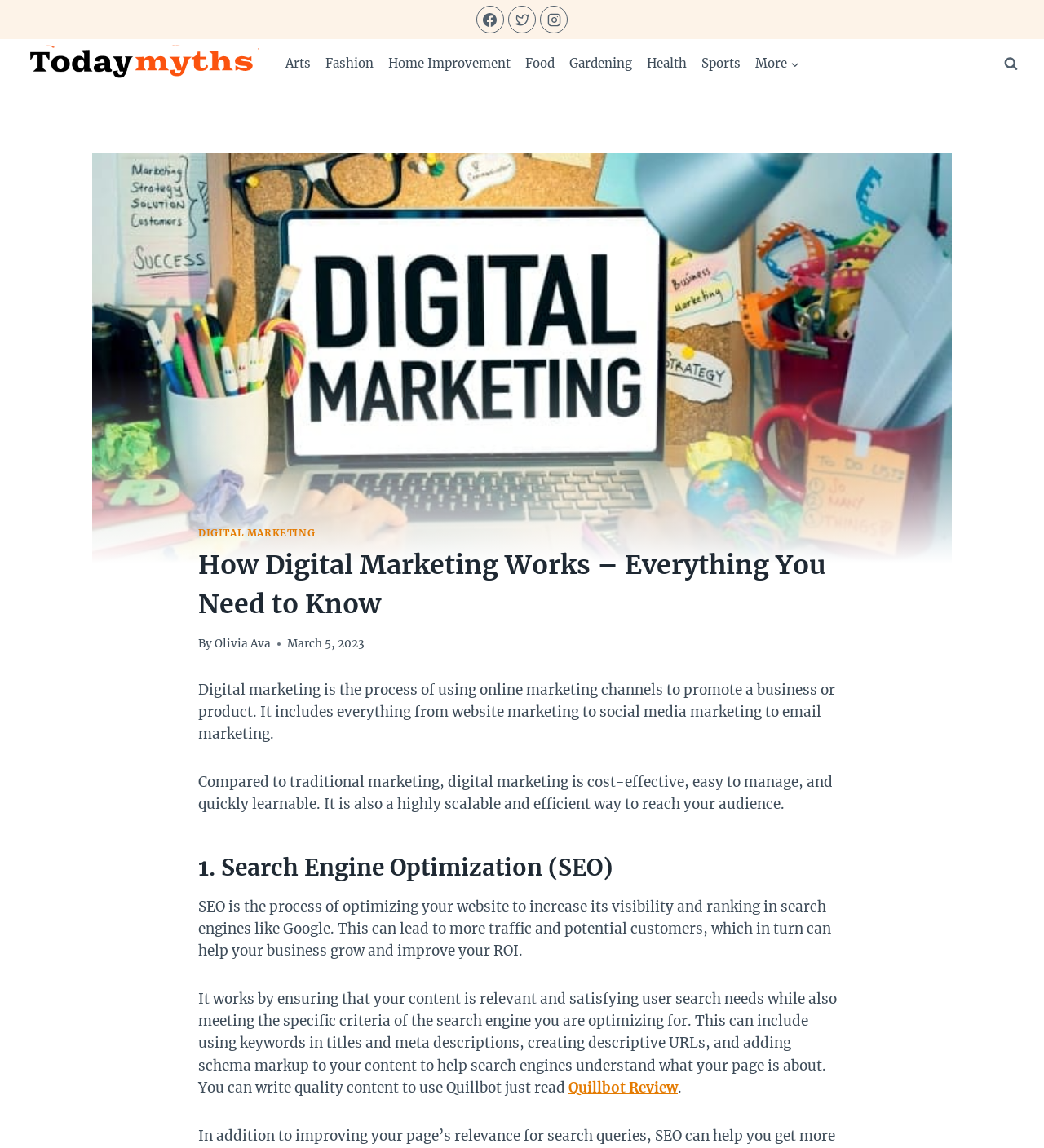Based on the element description Gardening, identify the bounding box coordinates for the UI element. The coordinates should be in the format (top-left x, top-left y, bottom-right x, bottom-right y) and within the 0 to 1 range.

[0.538, 0.04, 0.612, 0.07]